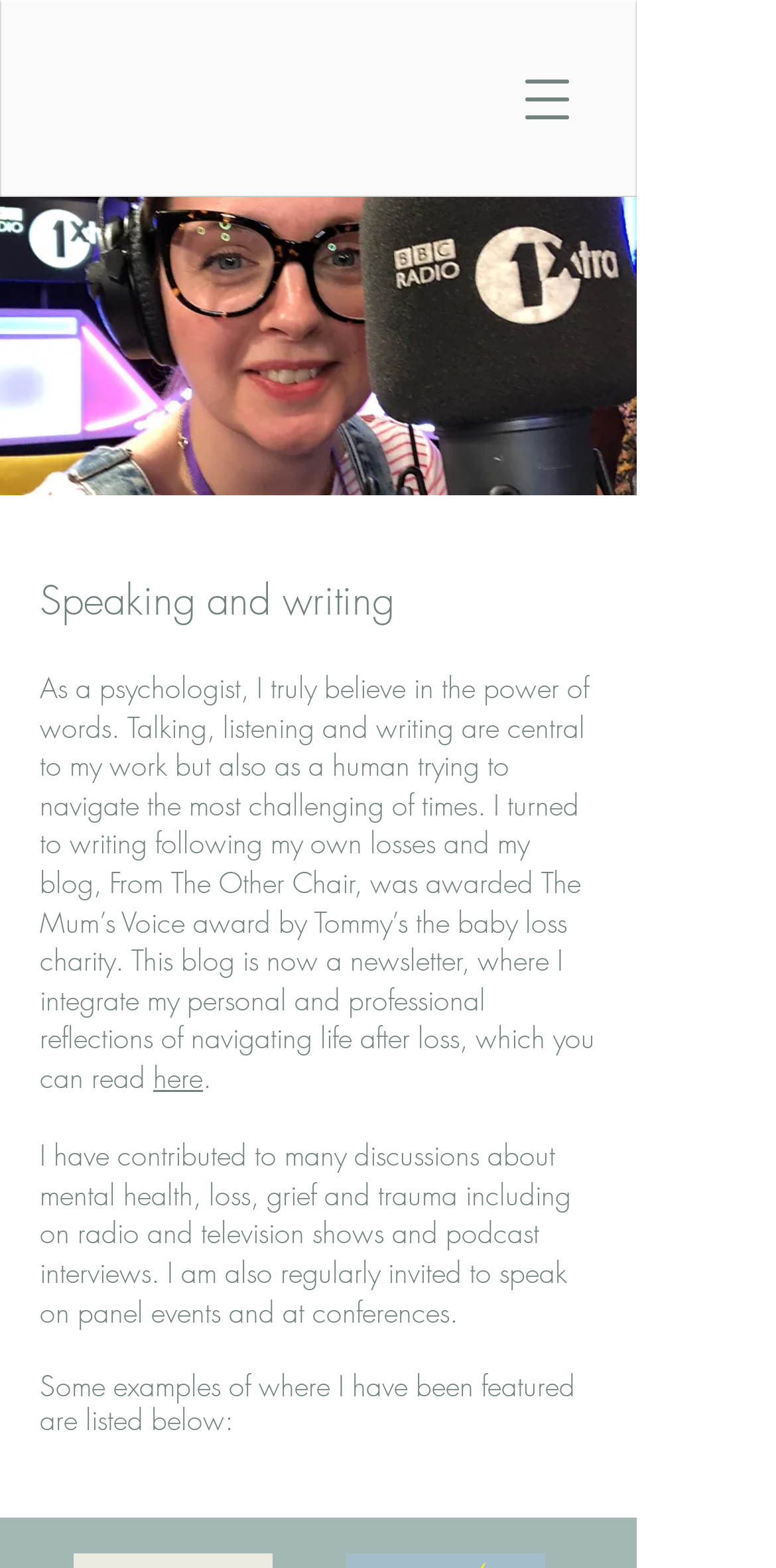Based on the description "2023, November", find the bounding box of the specified UI element.

None